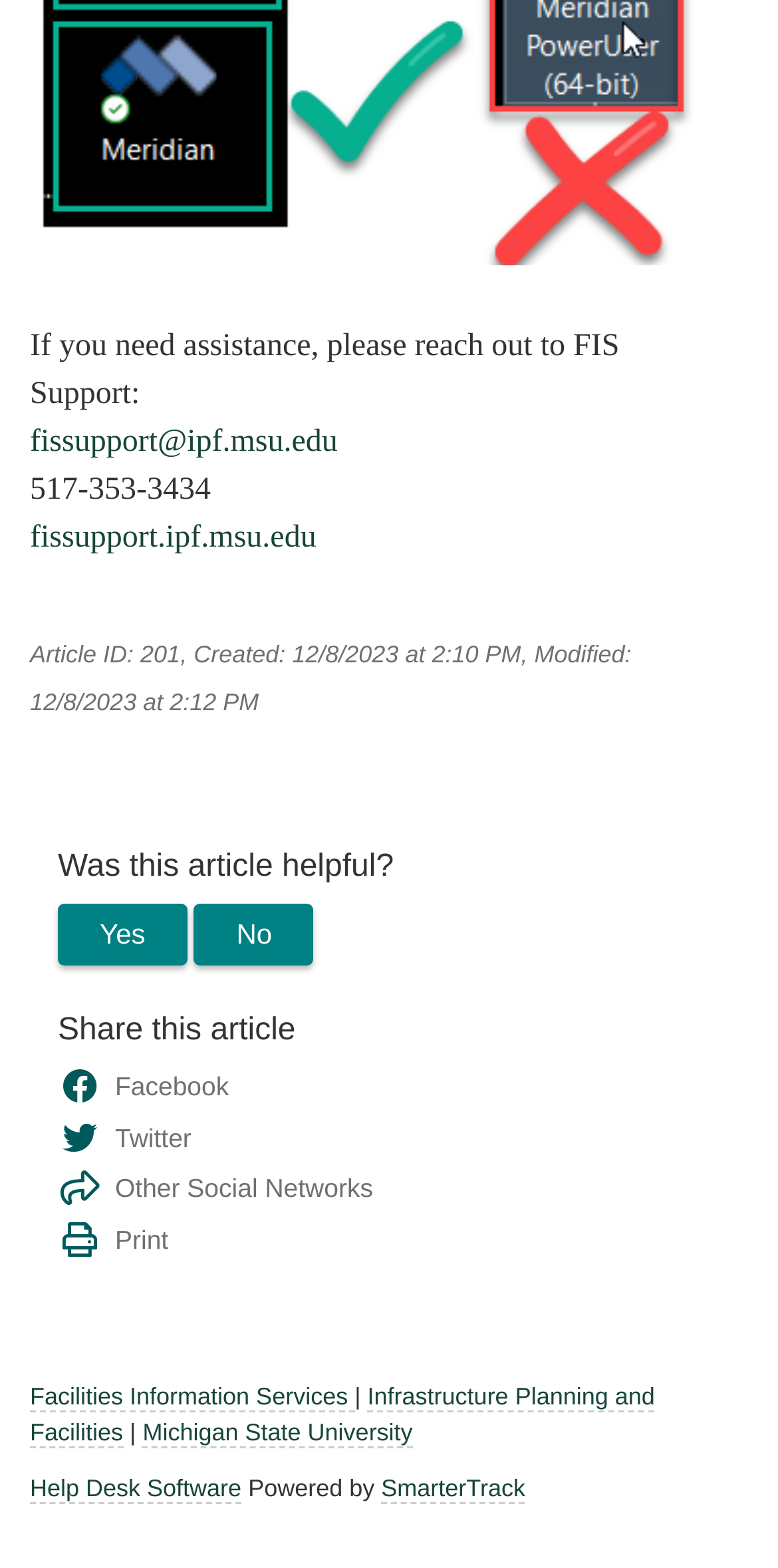Can you find the bounding box coordinates of the area I should click to execute the following instruction: "Visit FIS Support website"?

[0.038, 0.332, 0.407, 0.353]